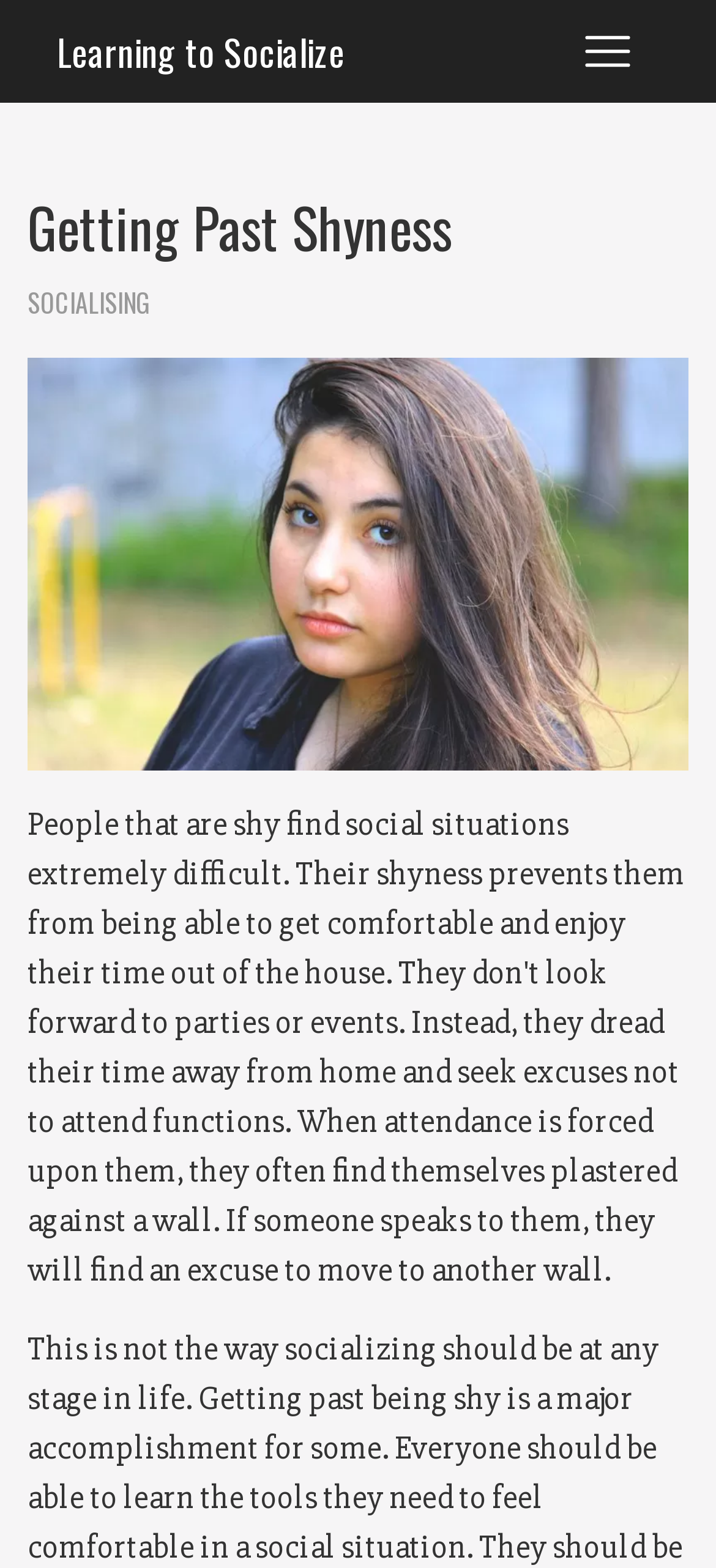Please determine the bounding box coordinates for the UI element described as: "Socialising".

[0.038, 0.18, 0.21, 0.205]